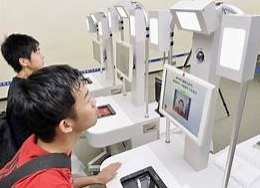Generate a detailed explanation of the scene depicted in the image.

The image depicts two individuals interacting with a facial recognition technology setup. They are positioned in front of machines equipped with screens that display facial recognition prompts or results. Each machine features cameras and lighting designed to capture facial images accurately. The scene highlights the growing presence of facial recognition systems in various environments, emphasizing concerns over privacy and surveillance as discussed in an article that reports on the development of a massive facial recognition database by a company founded by former Israeli intelligence officers. This initiative has raised significant alarm regarding its implications for personal privacy and the potential misuse of such technology in profiling individuals based on their online presence.